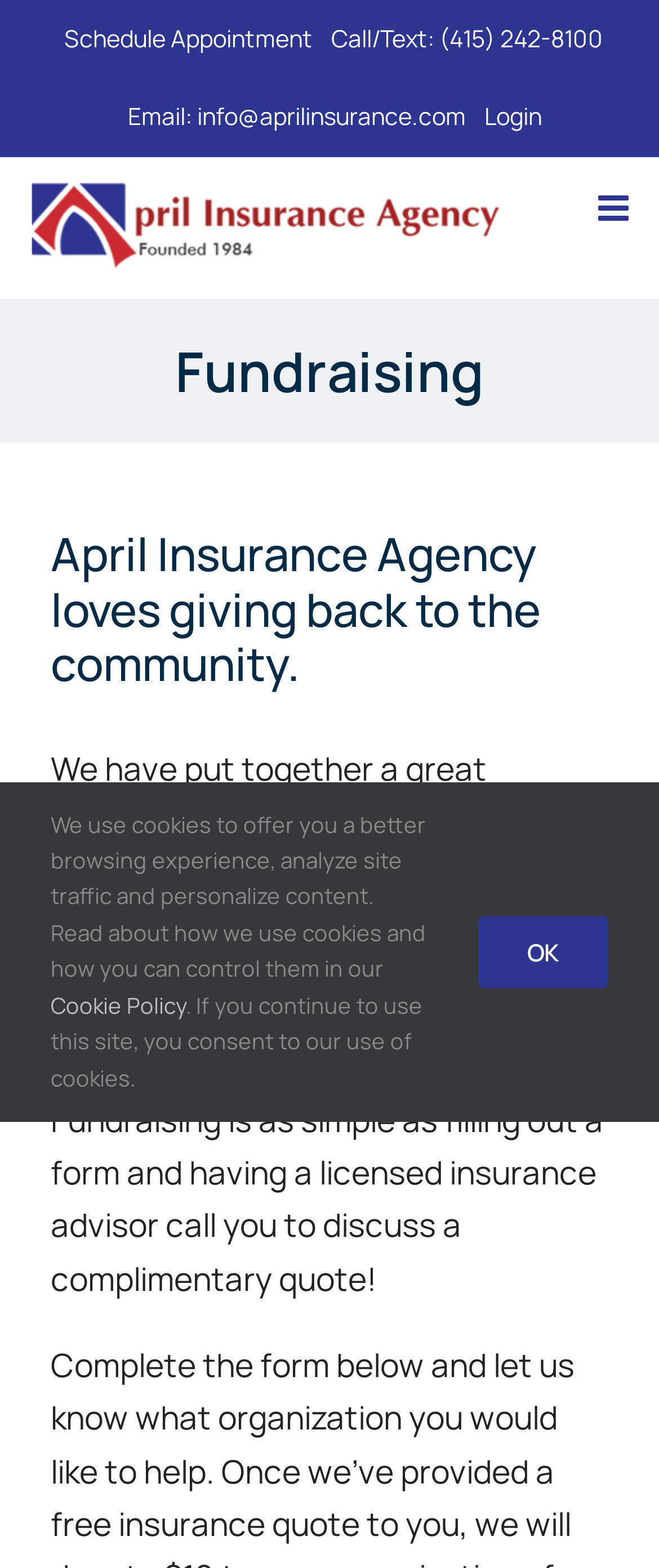What is the name of the insurance agency?
Kindly give a detailed and elaborate answer to the question.

I found the name of the insurance agency by looking at the link 'April Insurance Agency Logo' and the heading 'April Insurance Agency loves giving back to the community.' which mentions the agency's name.